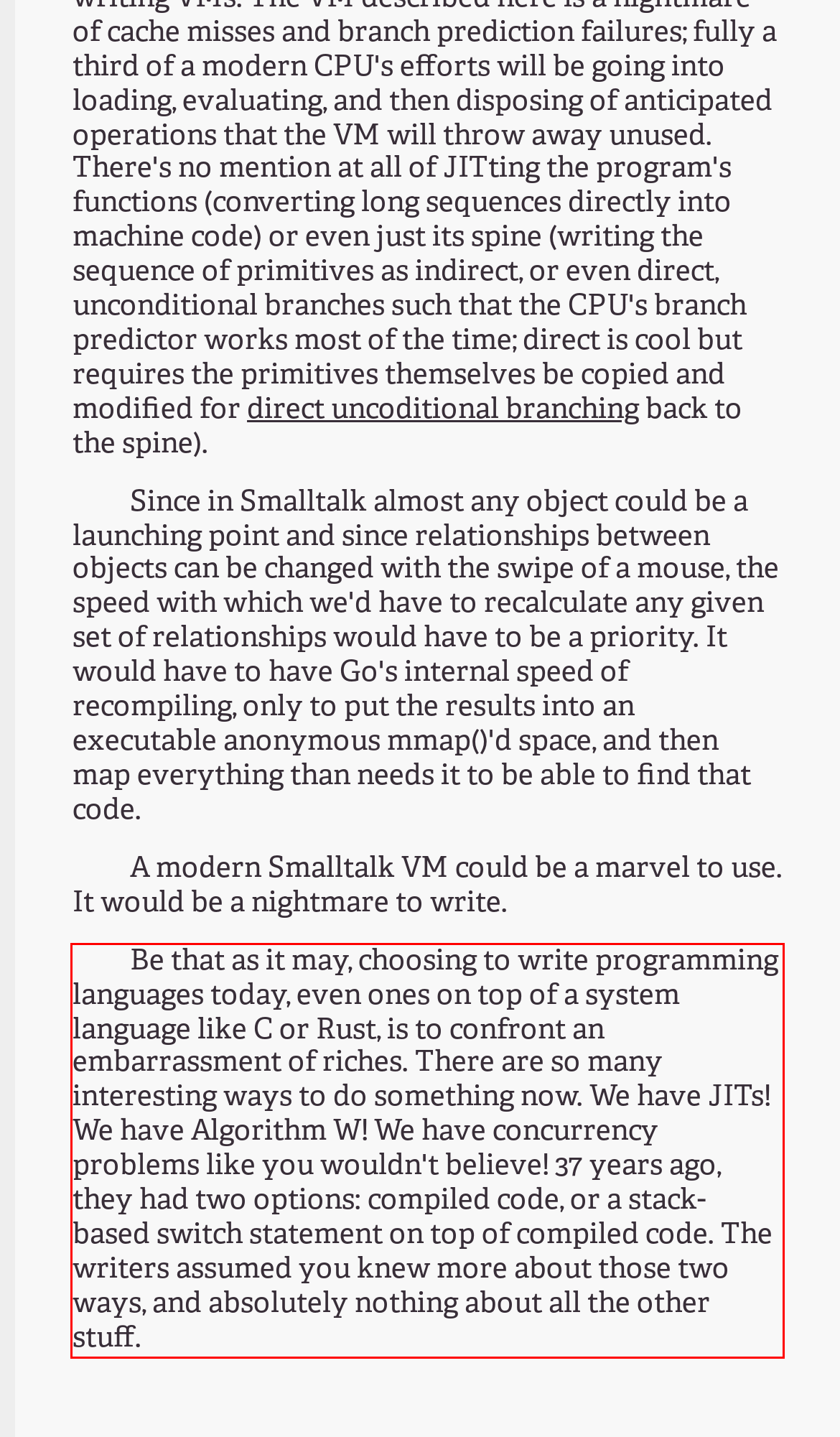Please take the screenshot of the webpage, find the red bounding box, and generate the text content that is within this red bounding box.

Be that as it may, choosing to write programming languages today, even ones on top of a system language like C or Rust, is to confront an embarrassment of riches. There are so many interesting ways to do something now. We have JITs! We have Algorithm W! We have concurrency problems like you wouldn't believe! 37 years ago, they had two options: compiled code, or a stack-based switch statement on top of compiled code. The writers assumed you knew more about those two ways, and absolutely nothing about all the other stuff.